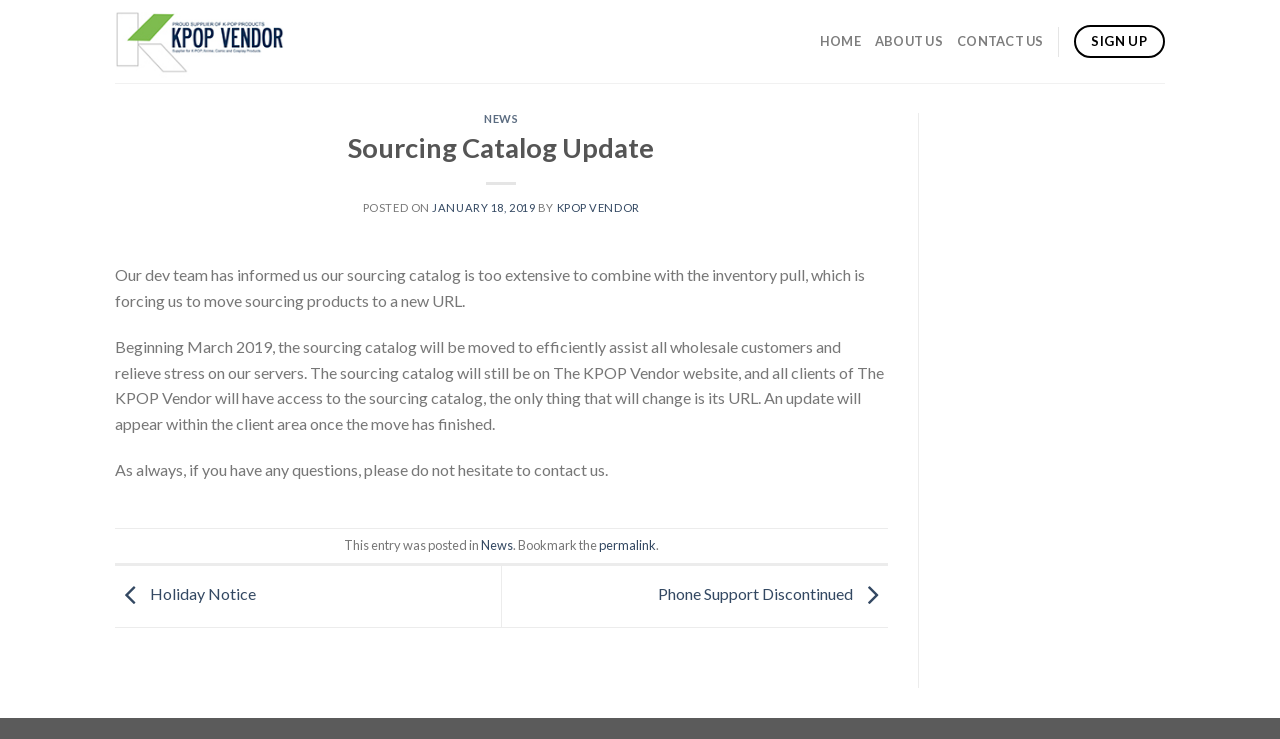Please examine the image and answer the question with a detailed explanation:
What is the current section of the webpage?

The current section of the webpage can be determined by looking at the heading, which says 'NEWS'. This section appears to be a news or blog section of the vendor's website.